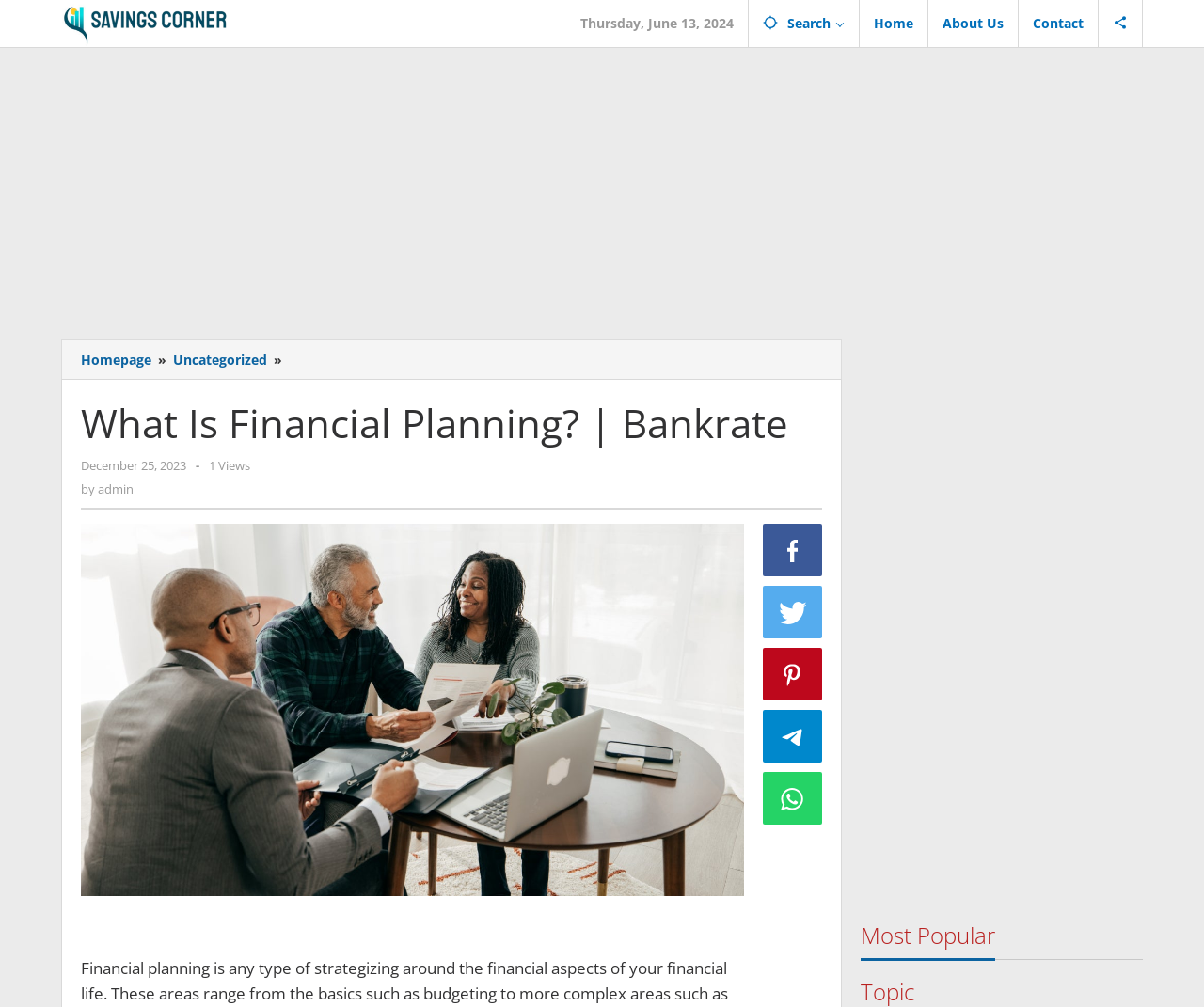Please provide a one-word or short phrase answer to the question:
How many social network links are there?

1